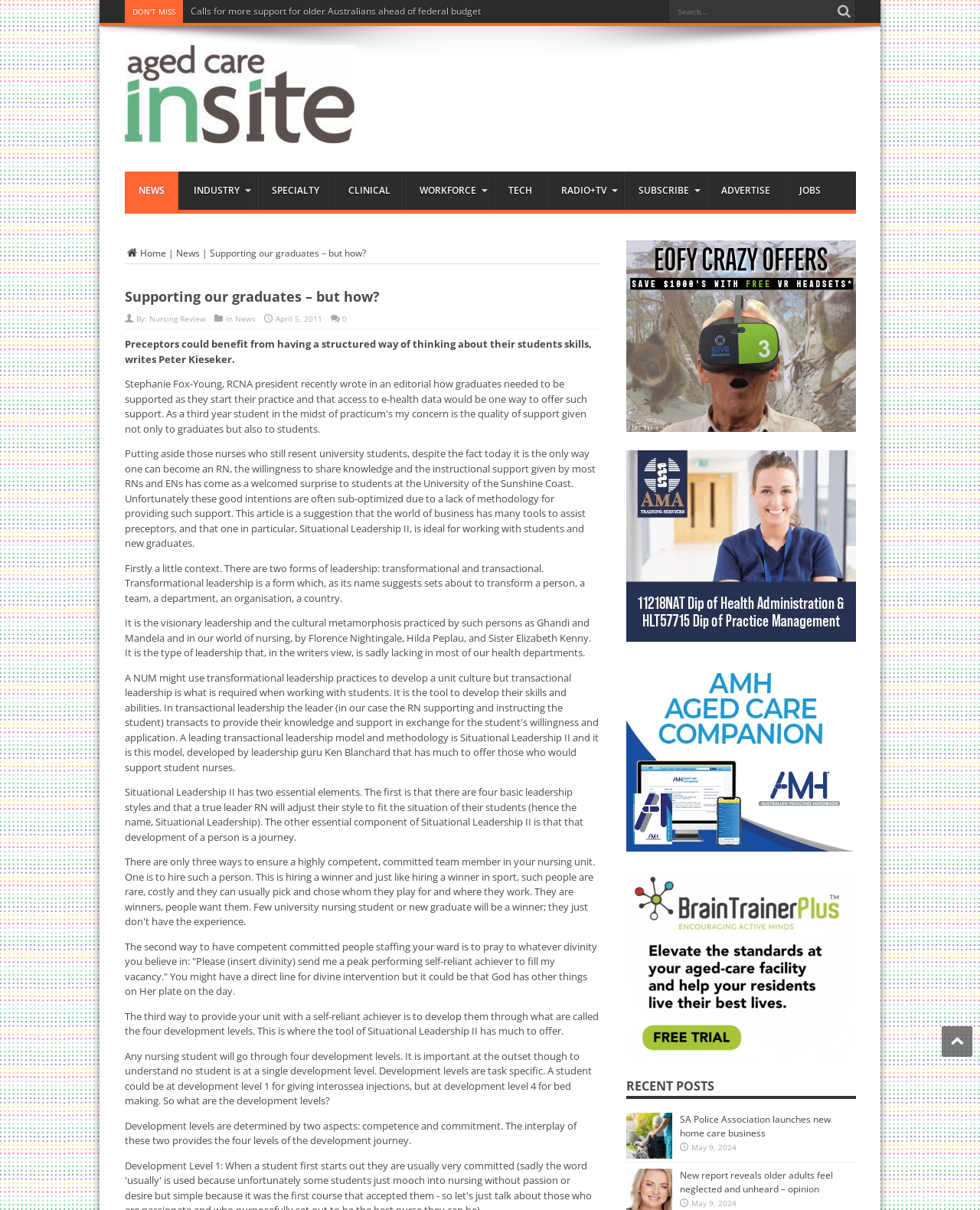Could you please study the image and provide a detailed answer to the question:
What is the topic of the article?

I determined the answer by reading the heading element with the text 'Supporting our graduates – but how?' and the subsequent paragraphs which discuss the topic of supporting nursing graduates.